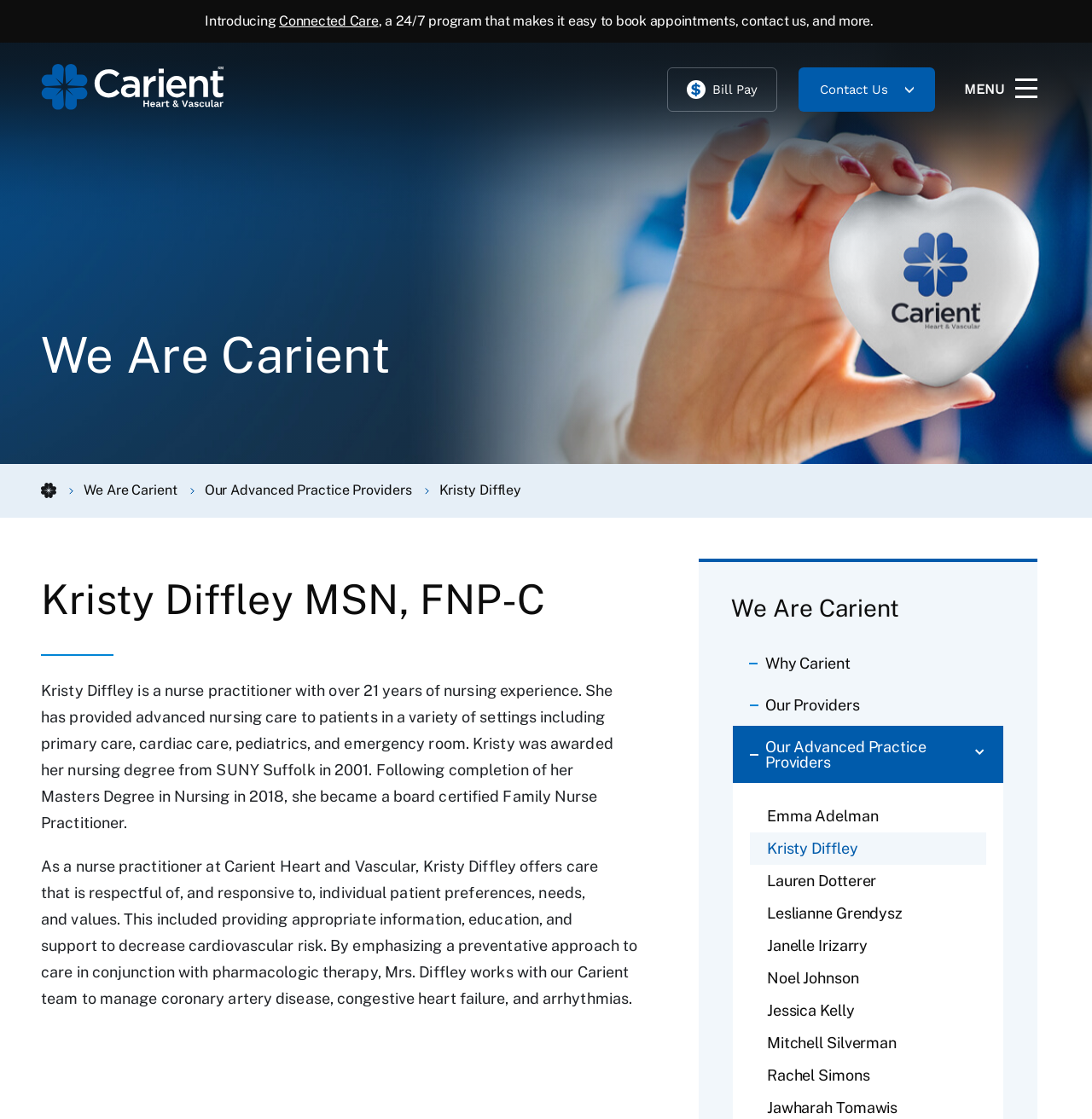What is the program that makes it easy to book appointments?
Please provide a single word or phrase as your answer based on the image.

Connected Care